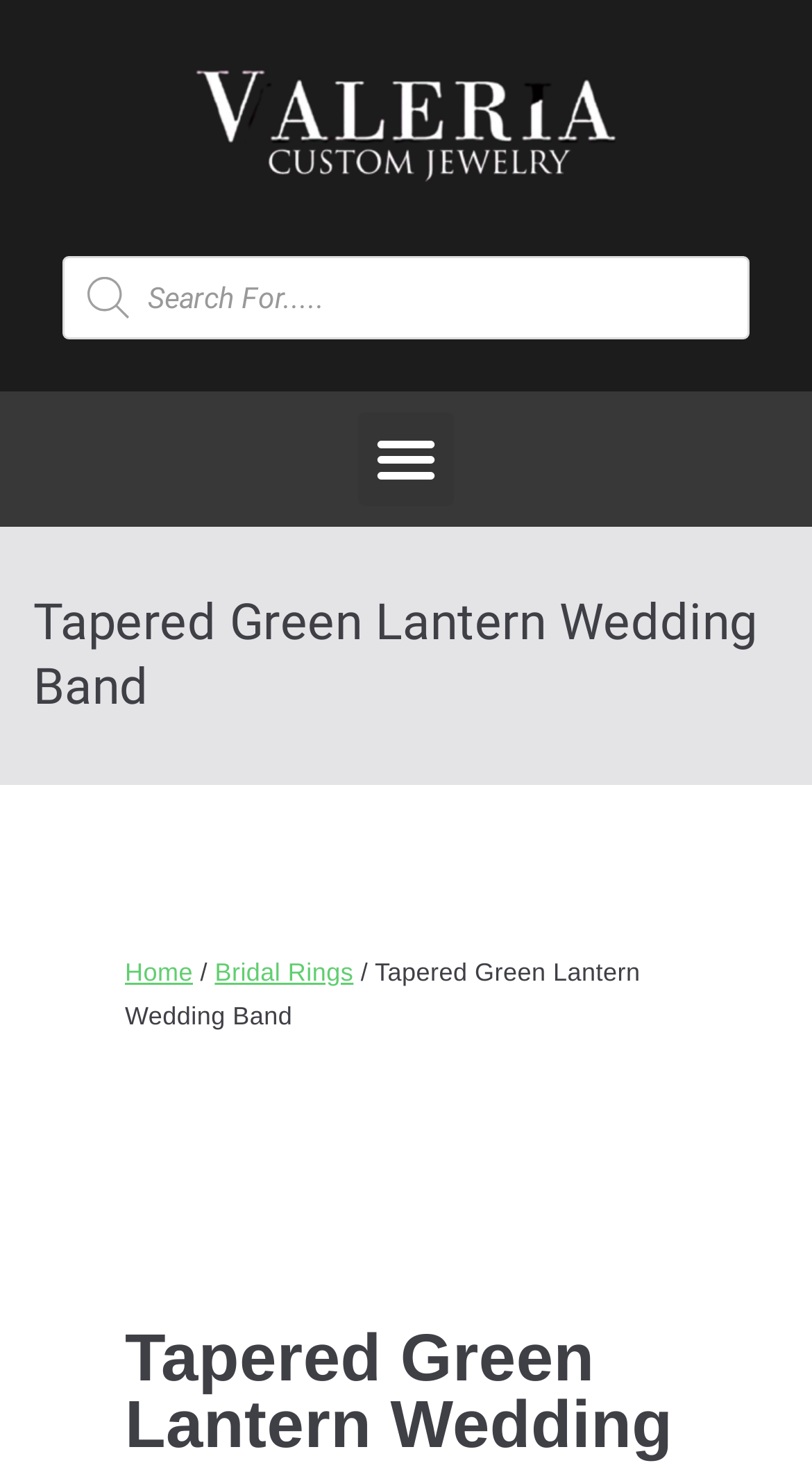Locate the bounding box of the UI element described by: "Bridal Rings" in the given webpage screenshot.

[0.264, 0.654, 0.435, 0.674]